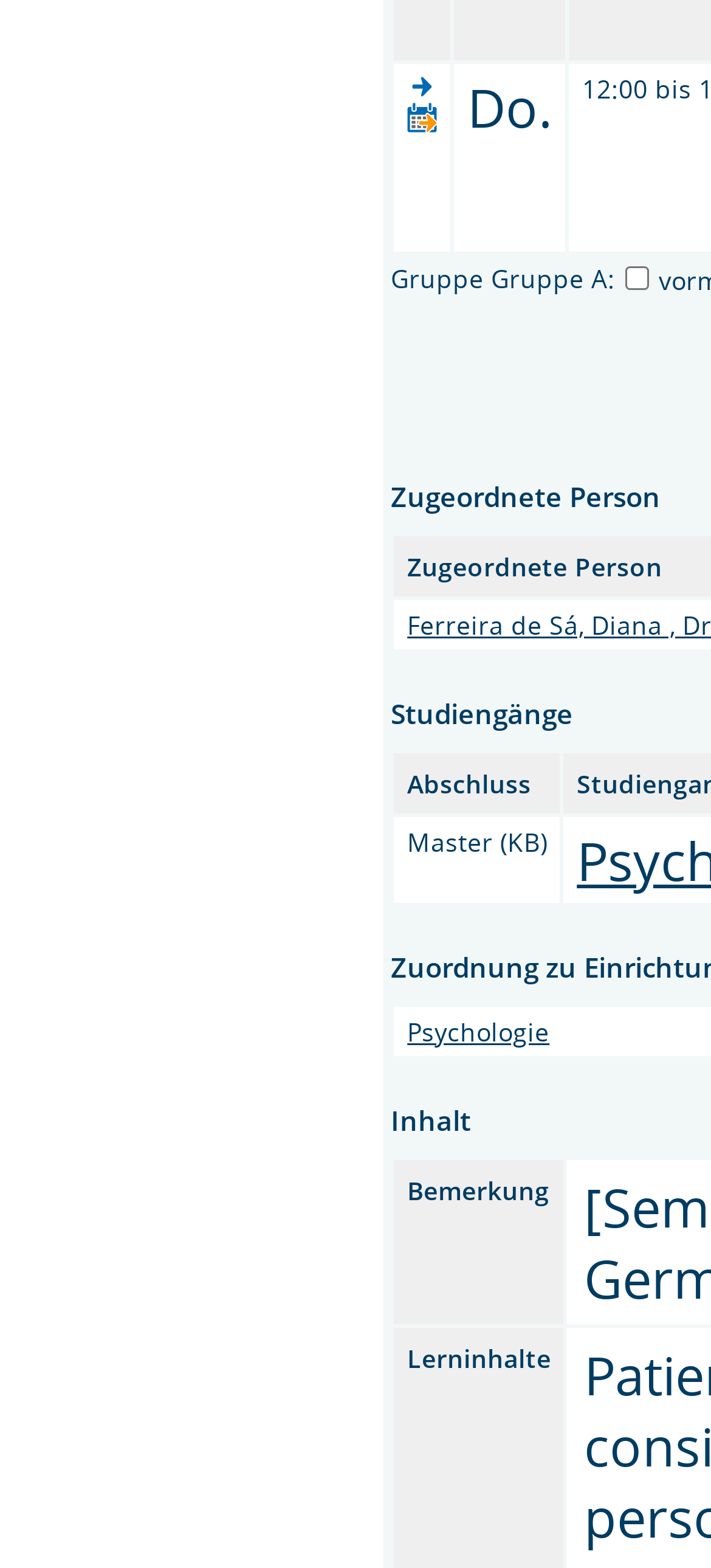What is the group name displayed?
Based on the screenshot, provide a one-word or short-phrase response.

Gruppe A